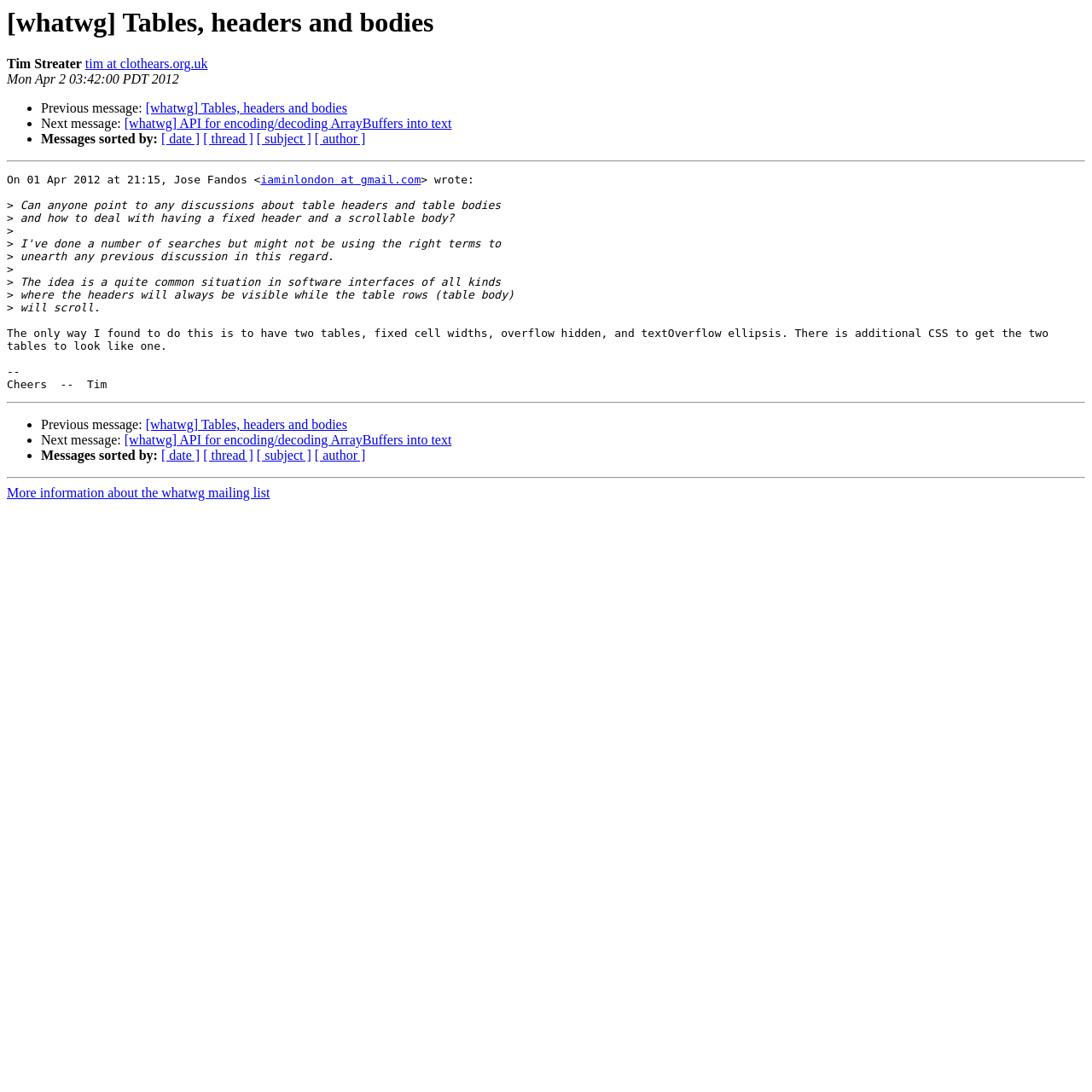What is the date of the message?
Please respond to the question with as much detail as possible.

The date of the message can be found in the text 'On 01 Apr 2012 at 21:15, Jose Fandos <iaminlondon at gmail.com> wrote:' which indicates that the date of the message is 01 Apr 2012.